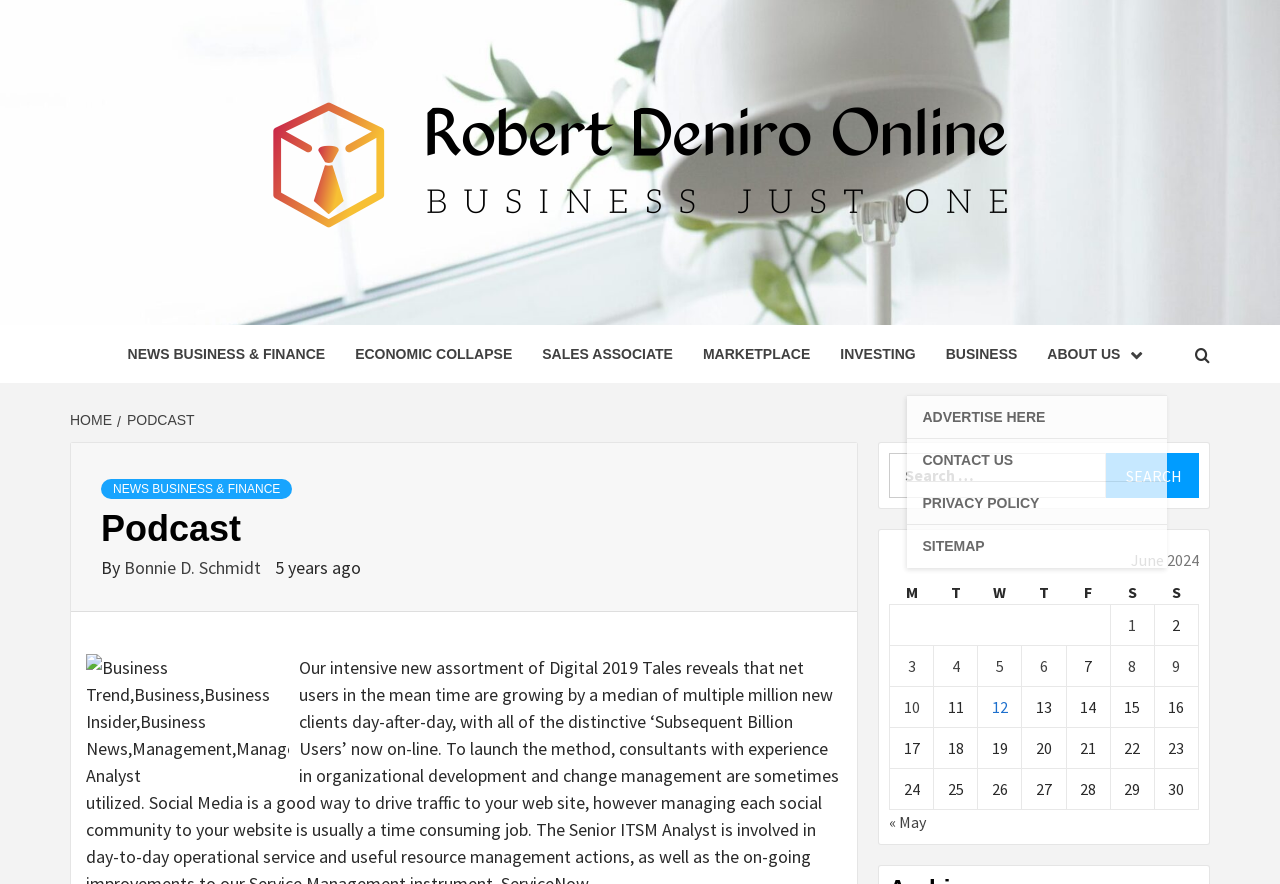Bounding box coordinates are given in the format (top-left x, top-left y, bottom-right x, bottom-right y). All values should be floating point numbers between 0 and 1. Provide the bounding box coordinate for the UI element described as: Join our team

None